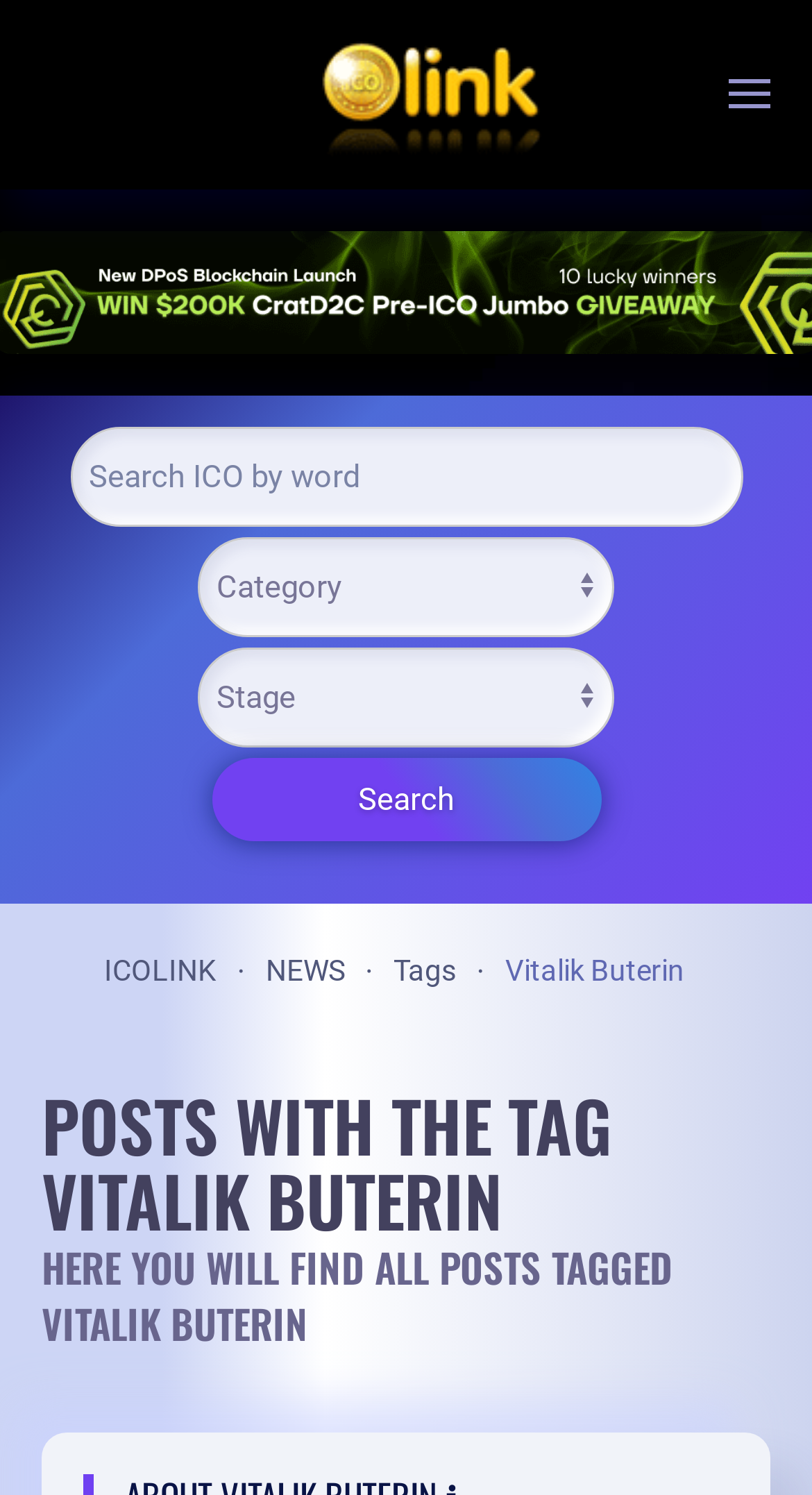Please find the bounding box for the UI component described as follows: "aria-label="Open Menu"".

[0.897, 0.0, 0.949, 0.125]